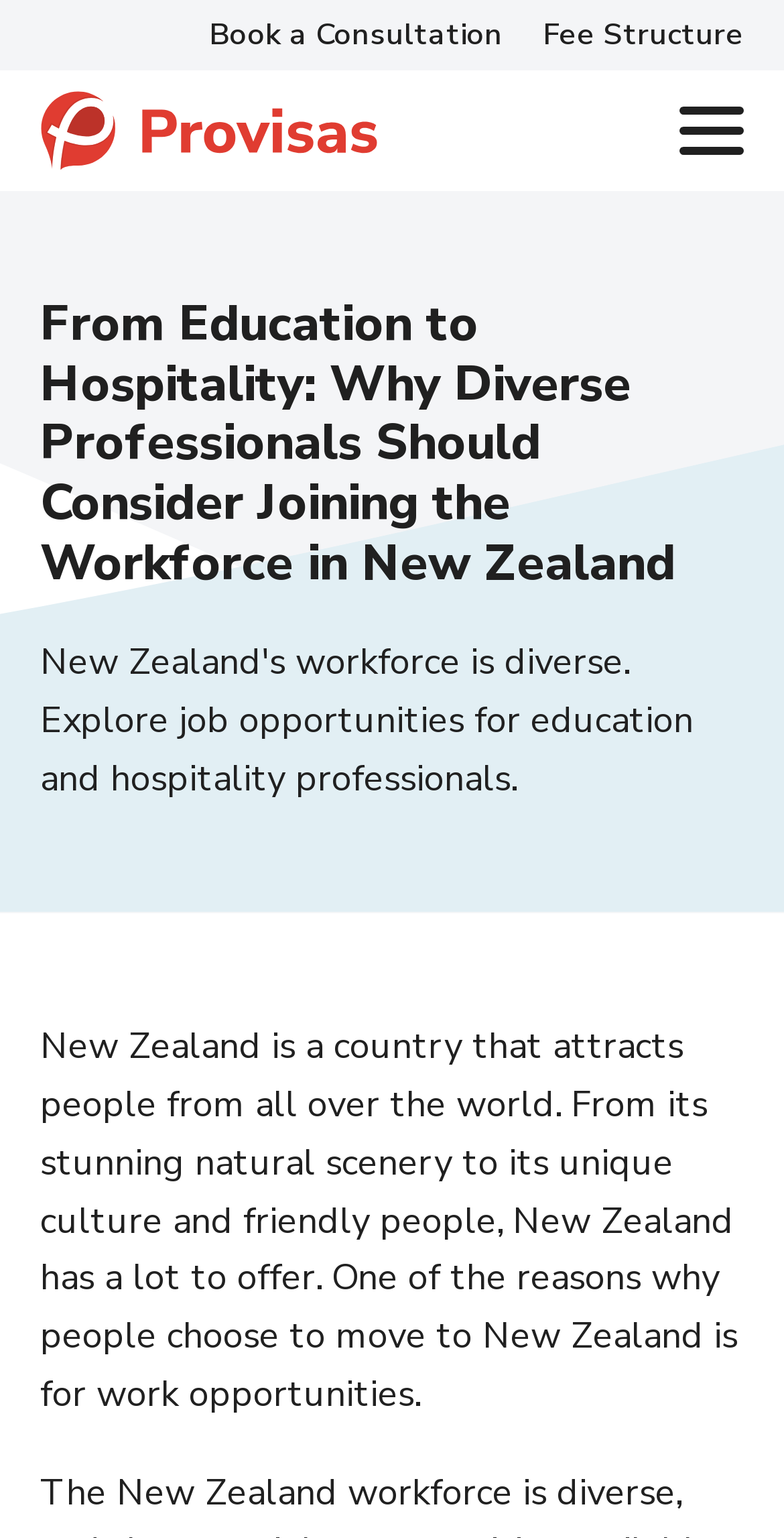Predict the bounding box coordinates for the UI element described as: "aria-label="Toggle Menu"". The coordinates should be four float numbers between 0 and 1, presented as [left, top, right, bottom].

[0.867, 0.069, 0.949, 0.101]